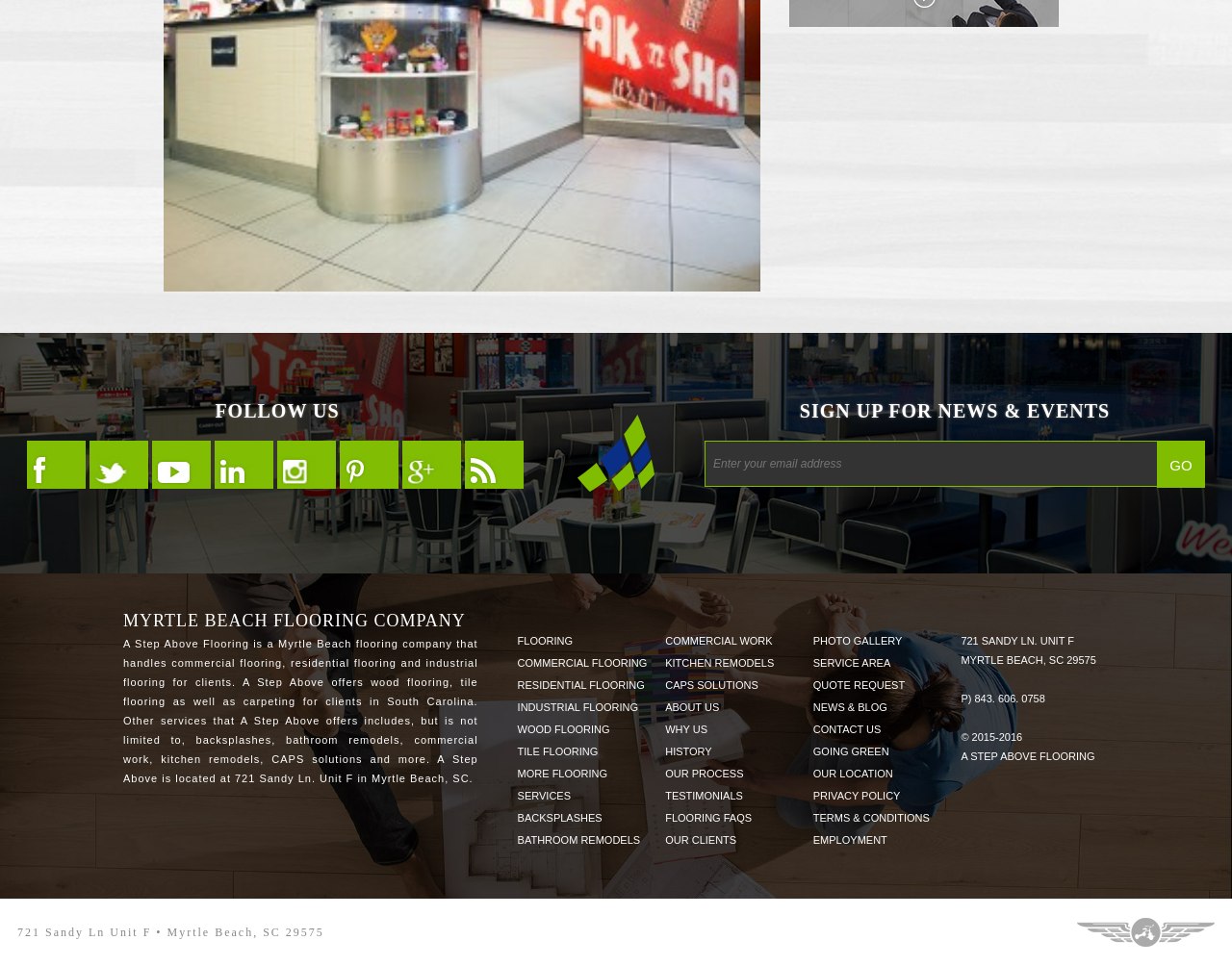Can you find the bounding box coordinates for the UI element given this description: "Terms & Conditions"? Provide the coordinates as four float numbers between 0 and 1: [left, top, right, bottom].

[0.66, 0.841, 0.755, 0.853]